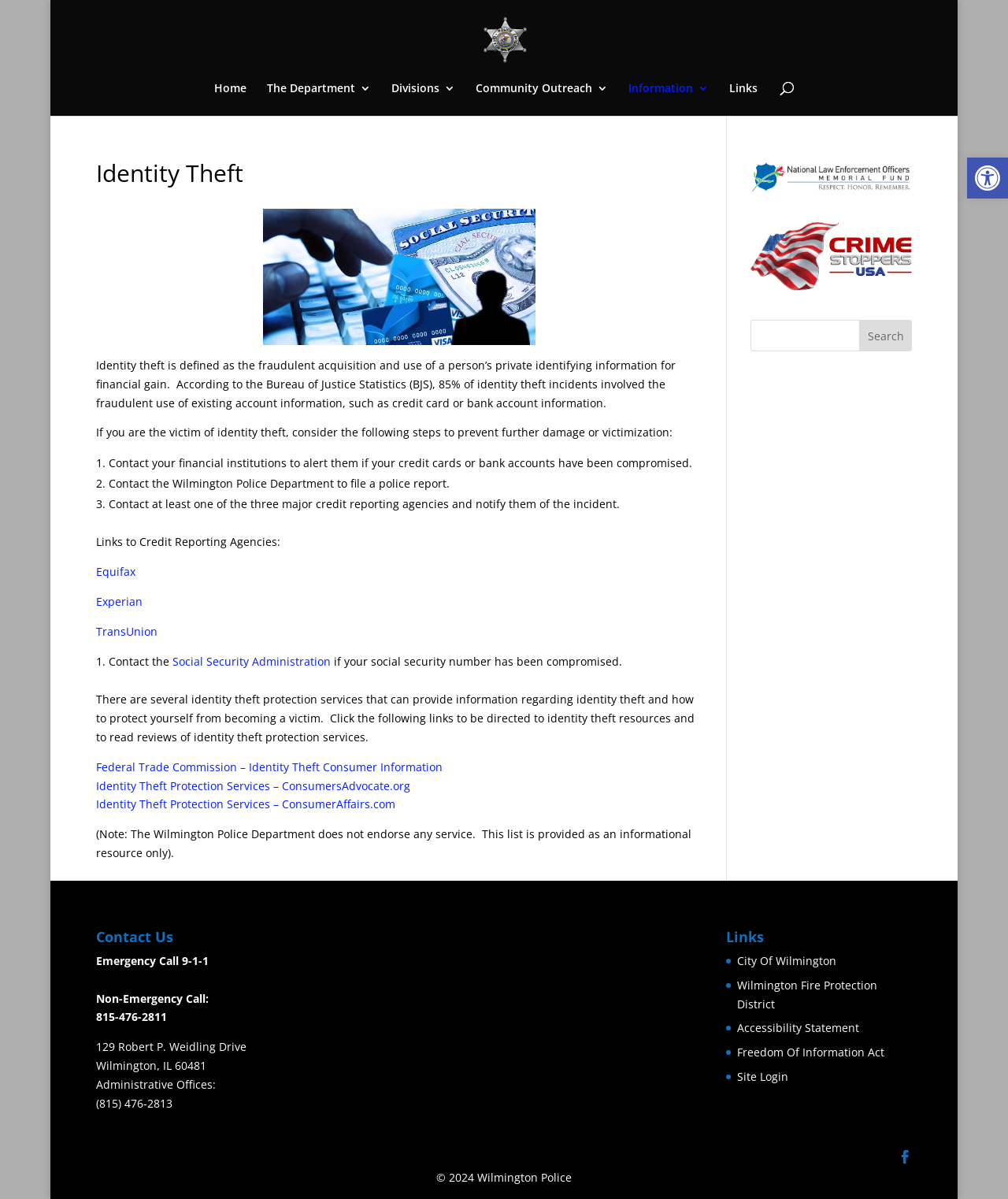What is identity theft?
Based on the screenshot, provide your answer in one word or phrase.

Fraudulent acquisition and use of a person’s private identifying information for financial gain.